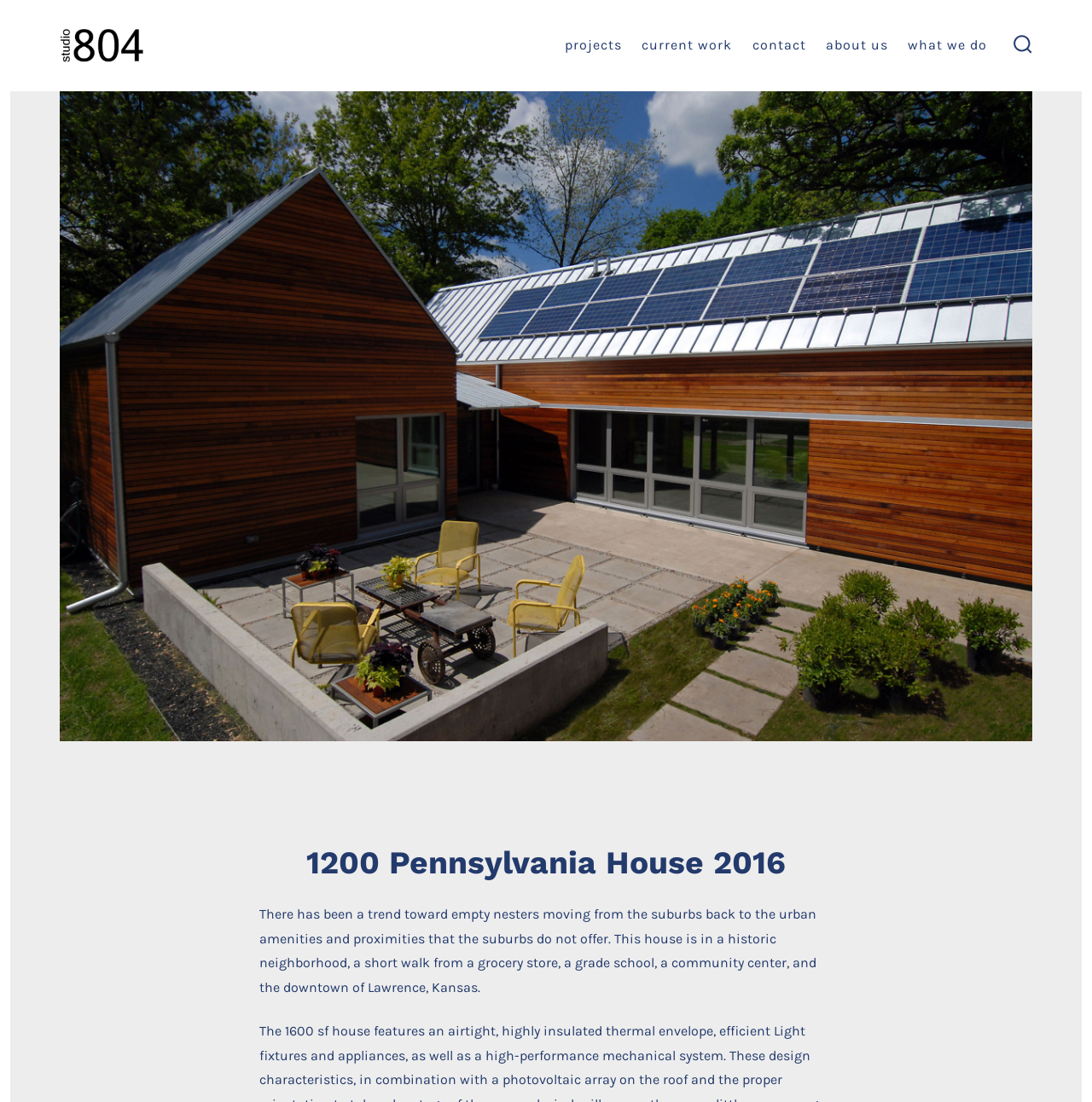Find the bounding box coordinates for the HTML element specified by: "What We Do".

[0.831, 0.03, 0.904, 0.052]